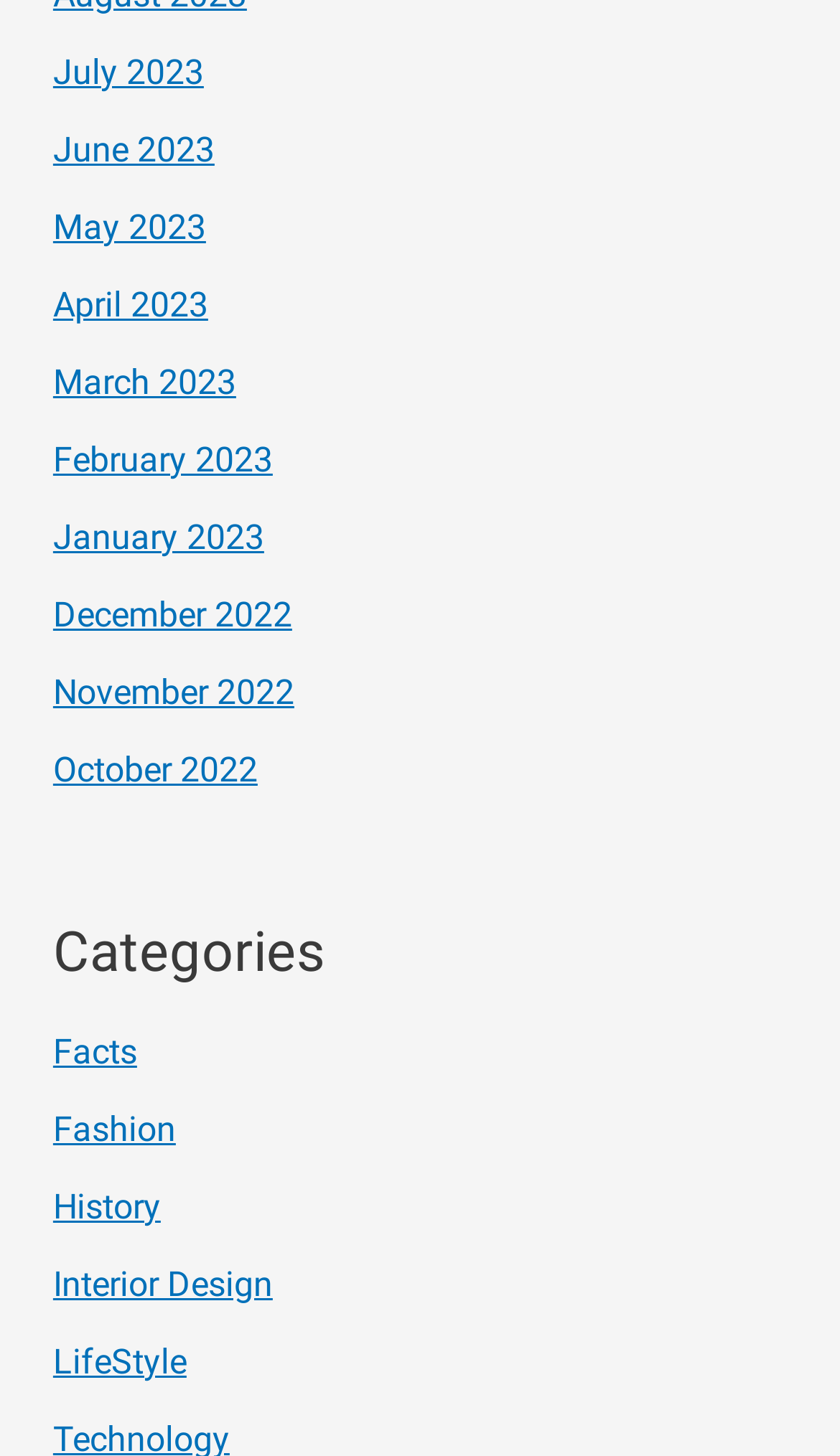Identify the bounding box coordinates of the section that should be clicked to achieve the task described: "Explore Facts".

[0.063, 0.708, 0.163, 0.736]